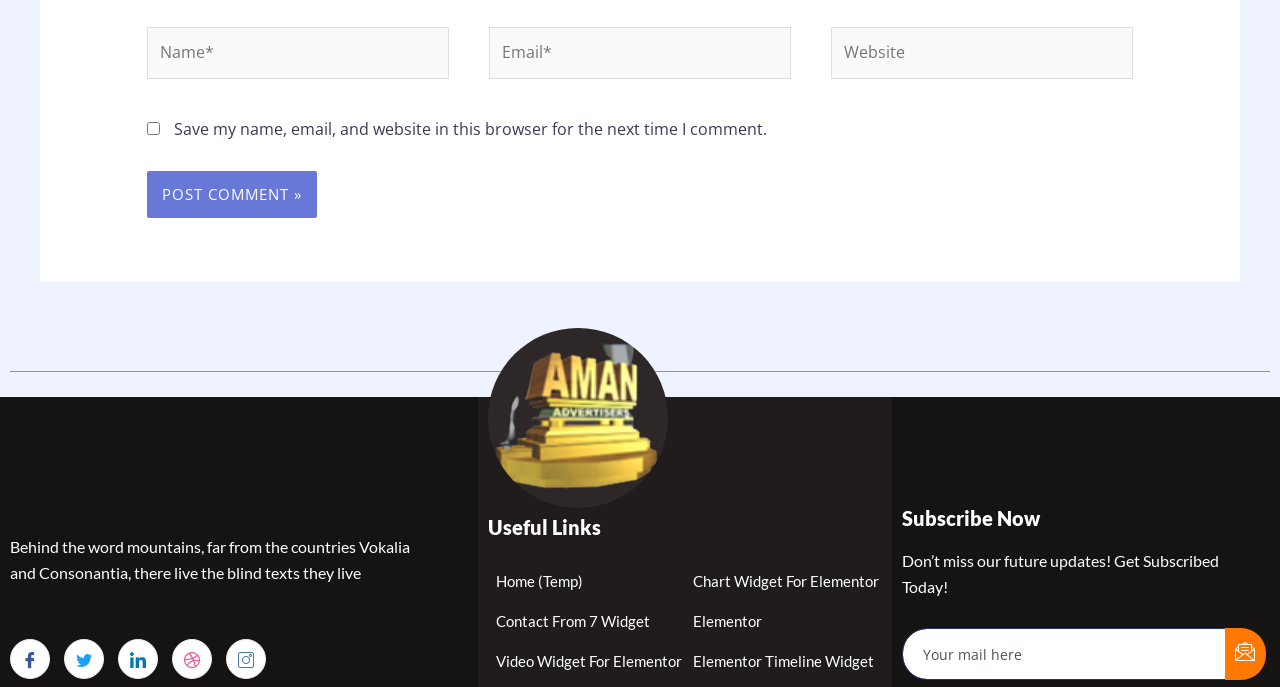Please determine the bounding box coordinates for the UI element described here. Use the format (top-left x, top-left y, bottom-right x, bottom-right y) with values bounded between 0 and 1: name="submit" value="Post Comment »"

[0.115, 0.248, 0.247, 0.318]